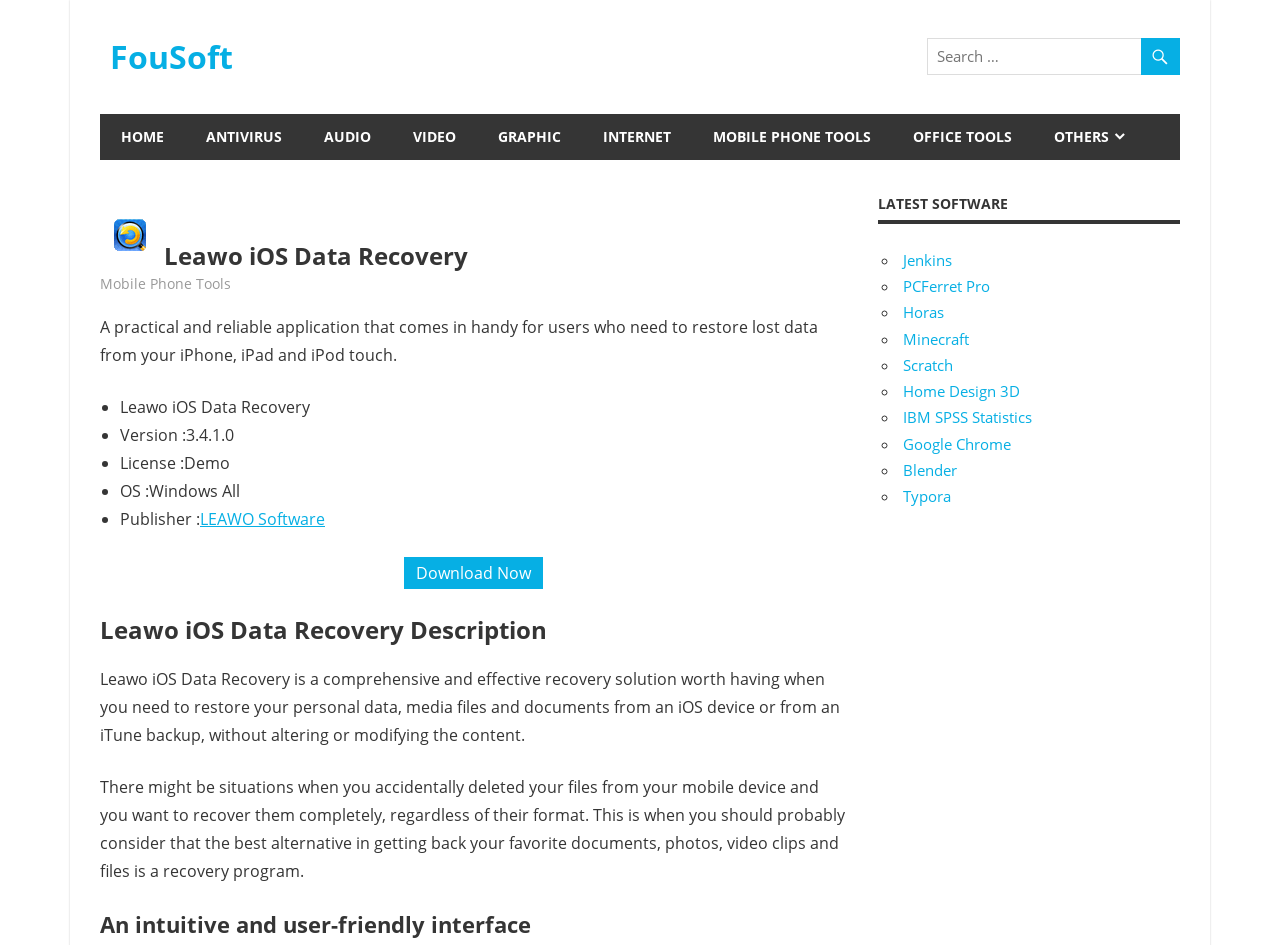What is the version of the software?
Kindly offer a detailed explanation using the data available in the image.

I found the answer by looking at the static text 'Version :3.4.1.0' which explicitly states the version of the software.